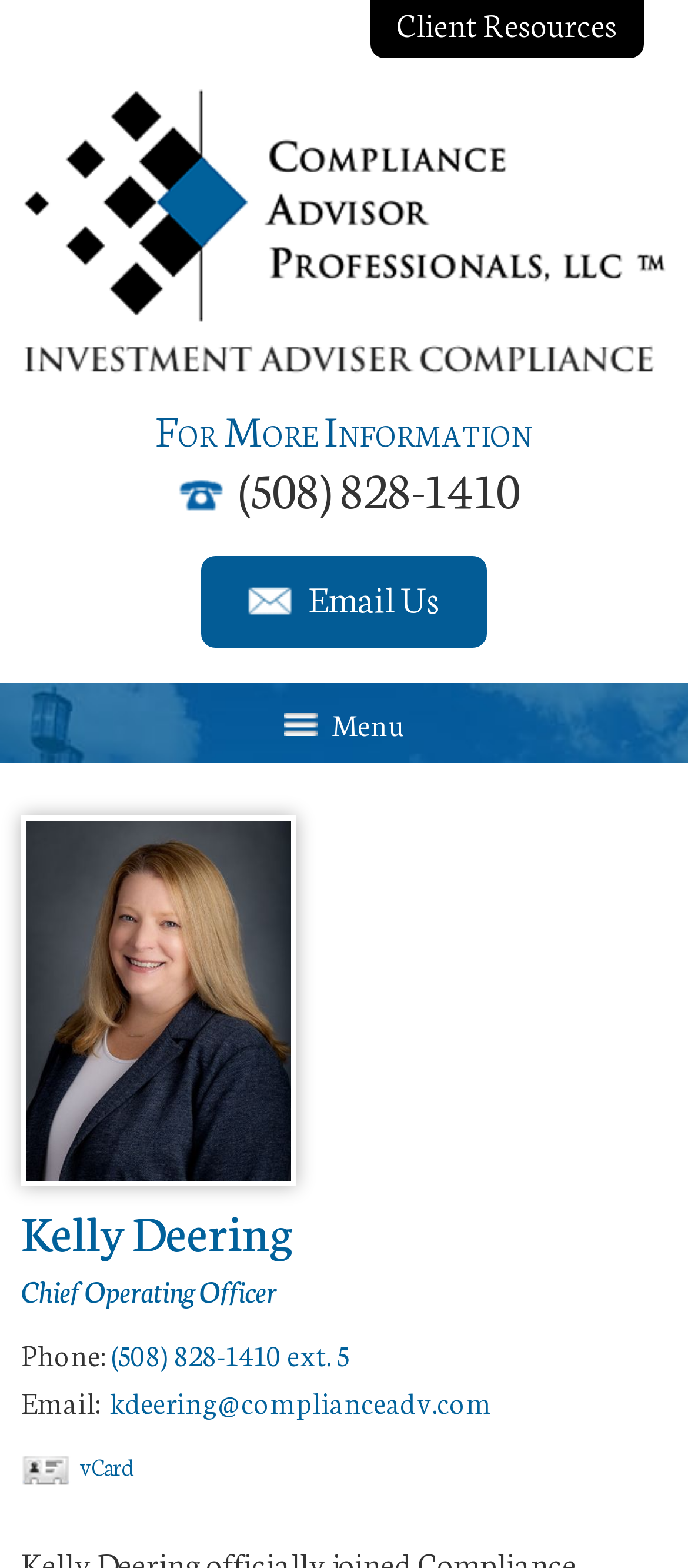Using the information in the image, could you please answer the following question in detail:
How many ways are there to contact Kelly Deering?

I found three ways to contact Kelly Deering by looking at the elements on the webpage. There is a phone number, an email address, and a link to send an email, which suggests that there are three ways to contact her.